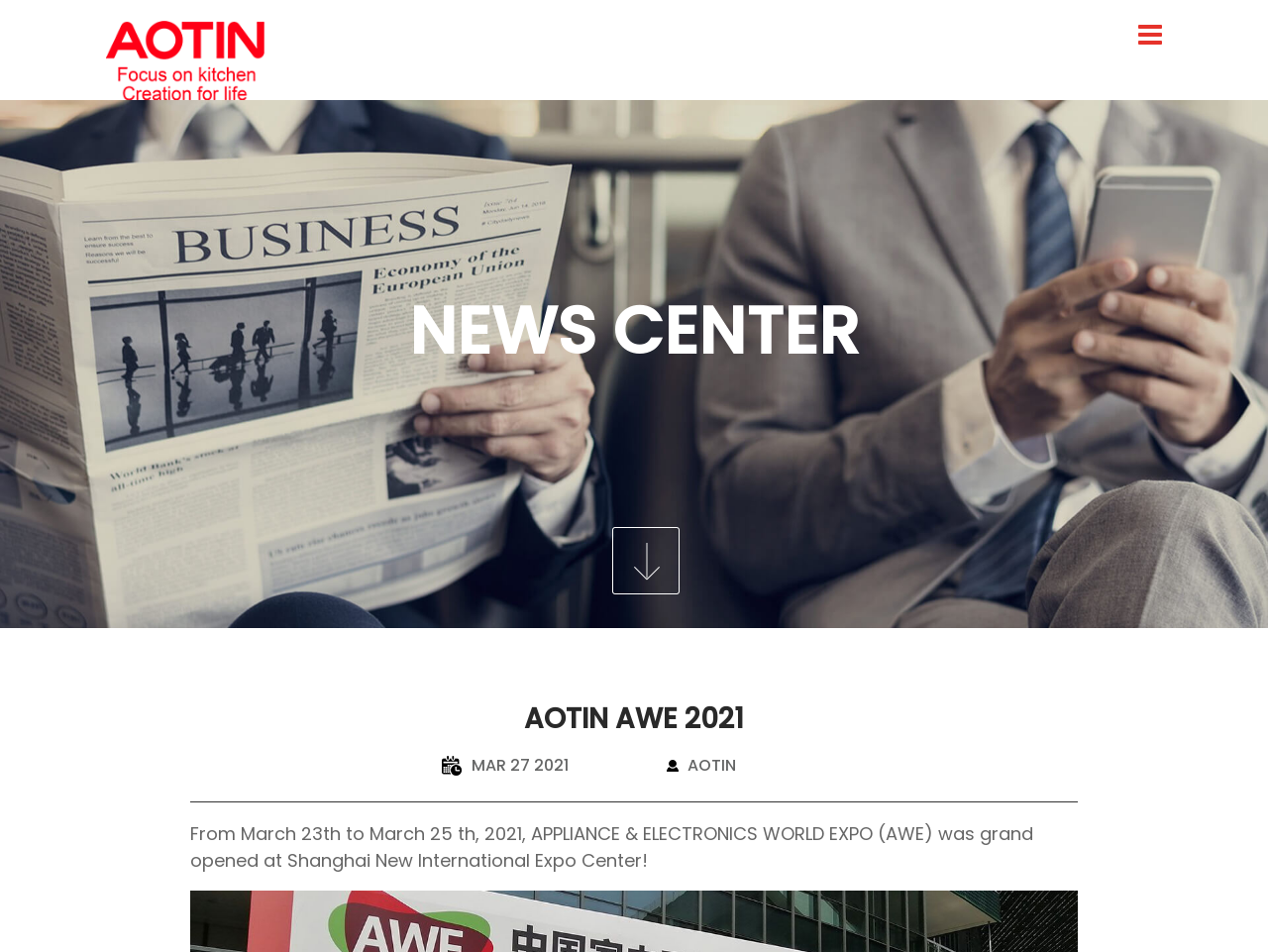Where was the AWE 2021 event held?
Look at the webpage screenshot and answer the question with a detailed explanation.

I found this answer by reading the static text 'APPLIANCE & ELECTRONICS WORLD EXPO (AWE) was grand opened at Shanghai New International Expo Center!' which explicitly mentions the location of the event.